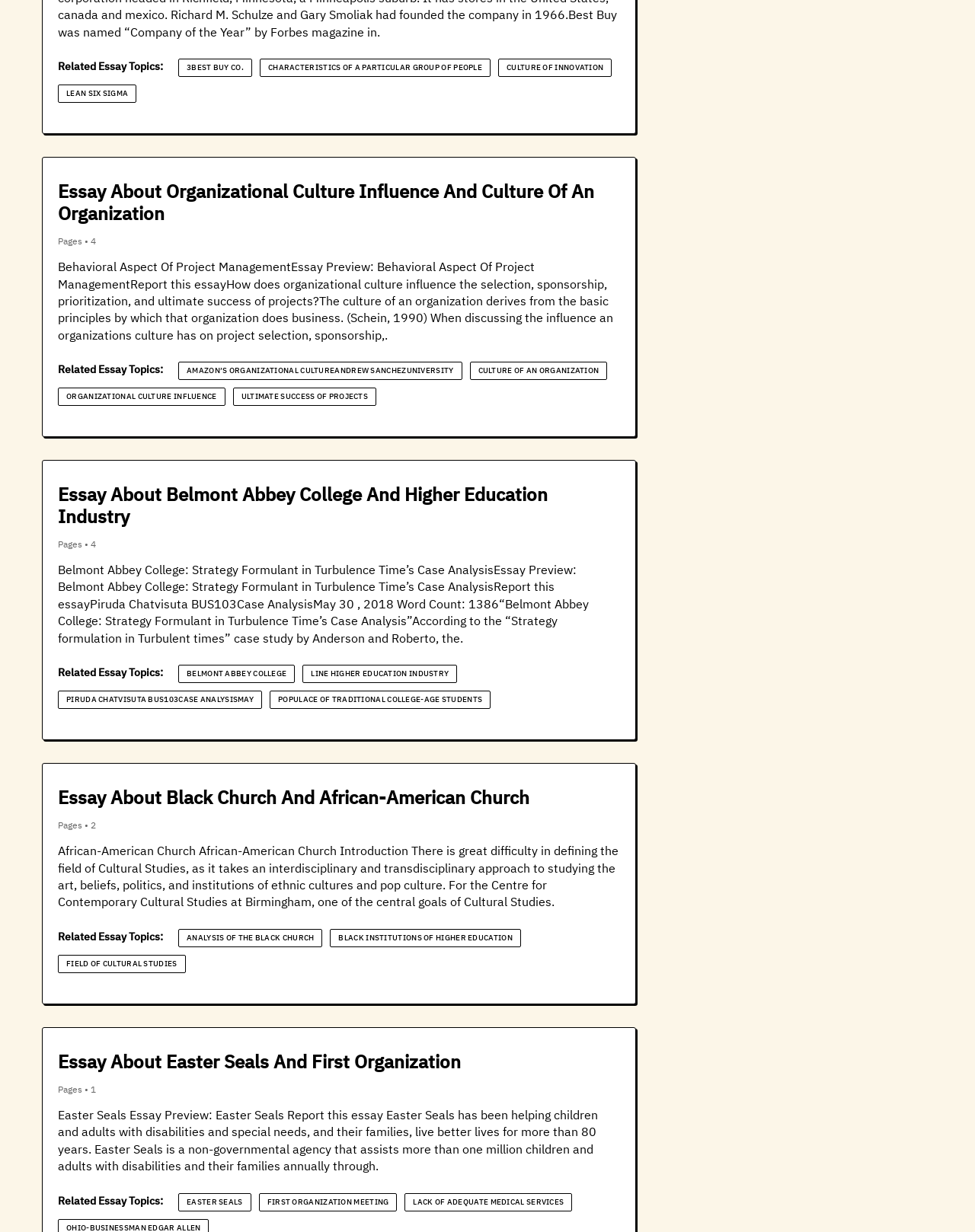Using the provided description Easter Seals, find the bounding box coordinates for the UI element. Provide the coordinates in (top-left x, top-left y, bottom-right x, bottom-right y) format, ensuring all values are between 0 and 1.

[0.191, 0.971, 0.249, 0.98]